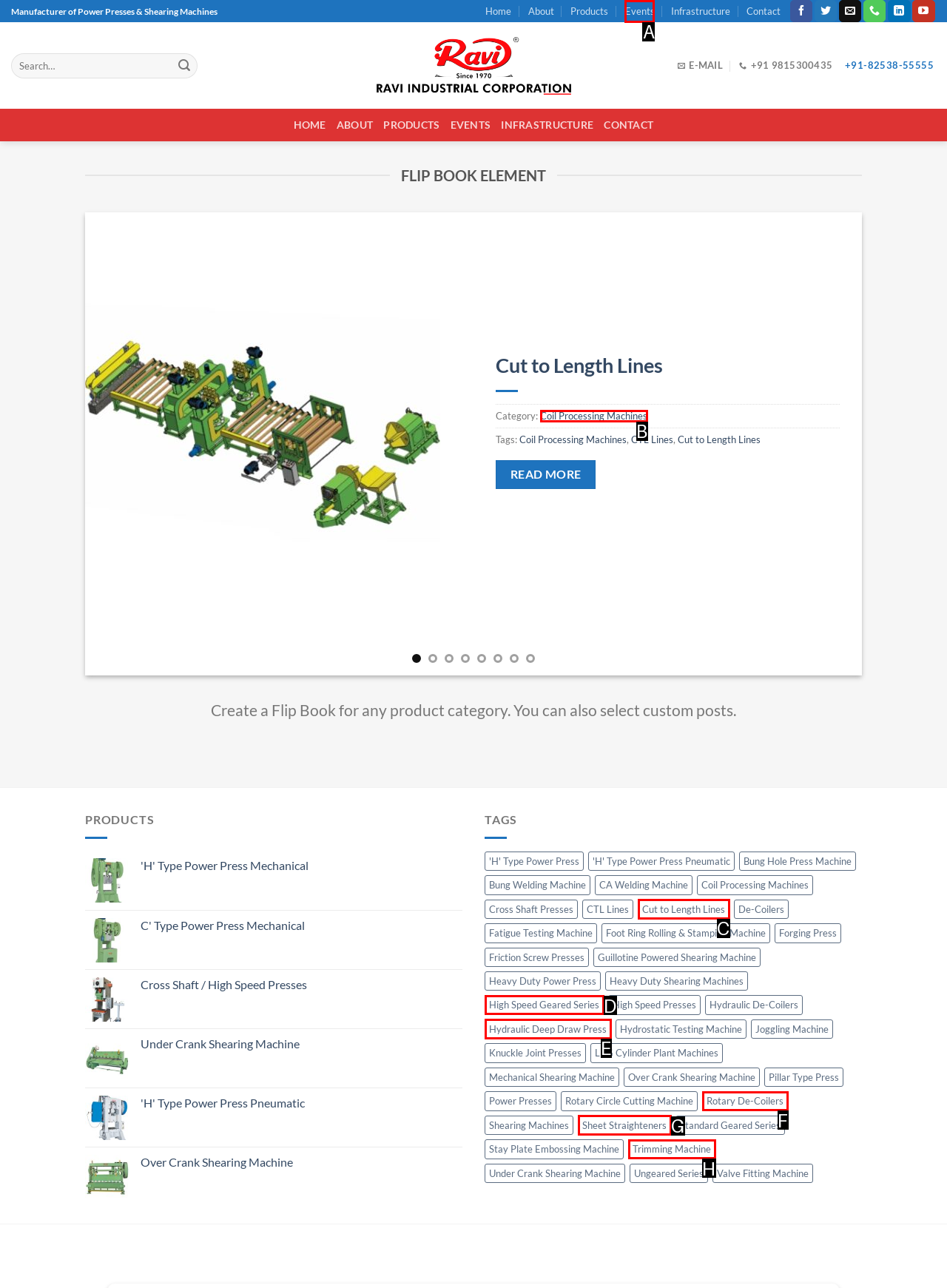Point out the HTML element that matches the following description: Trimming Machine
Answer with the letter from the provided choices.

H